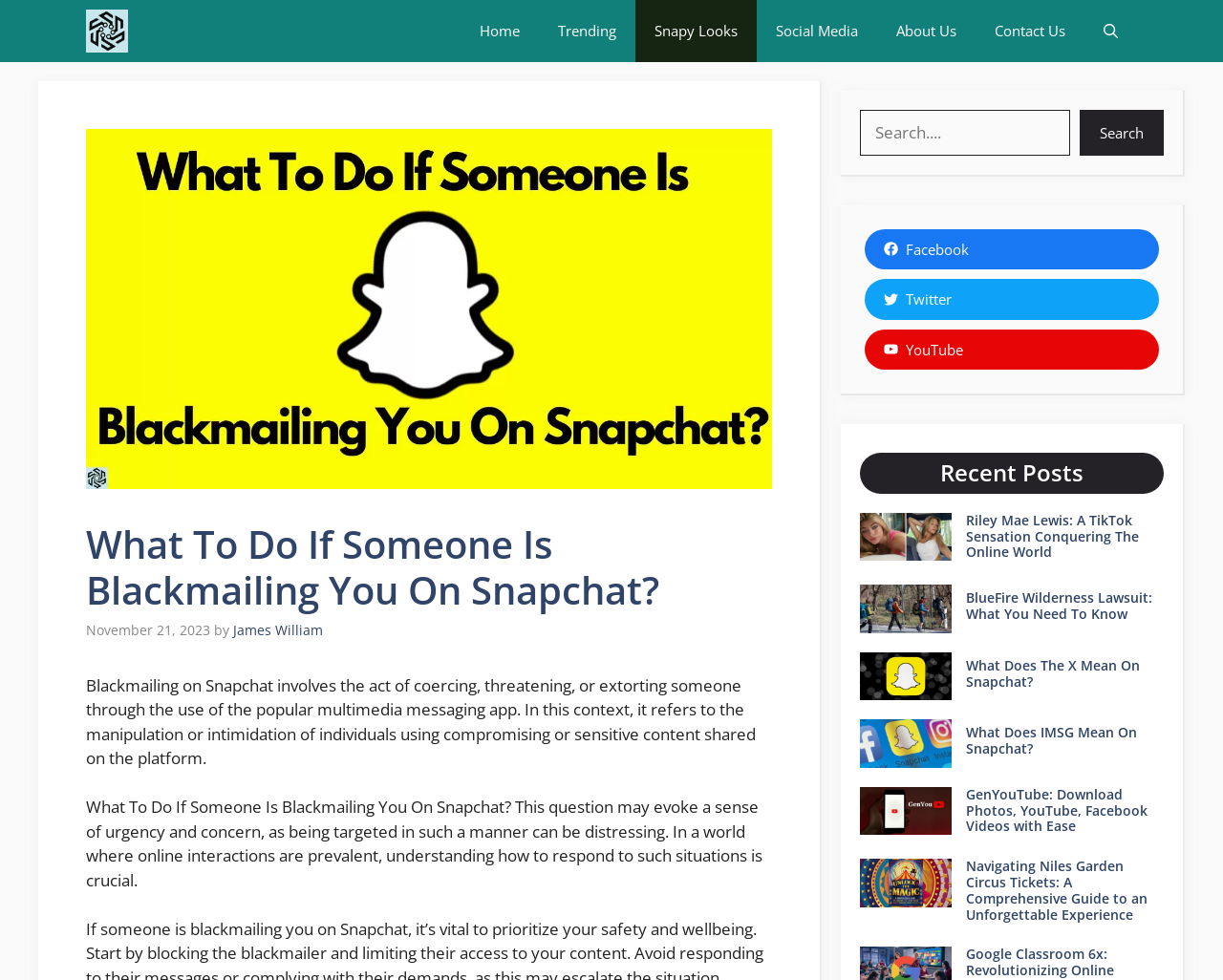Please determine the bounding box coordinates for the UI element described as: "Search".

[0.883, 0.112, 0.952, 0.158]